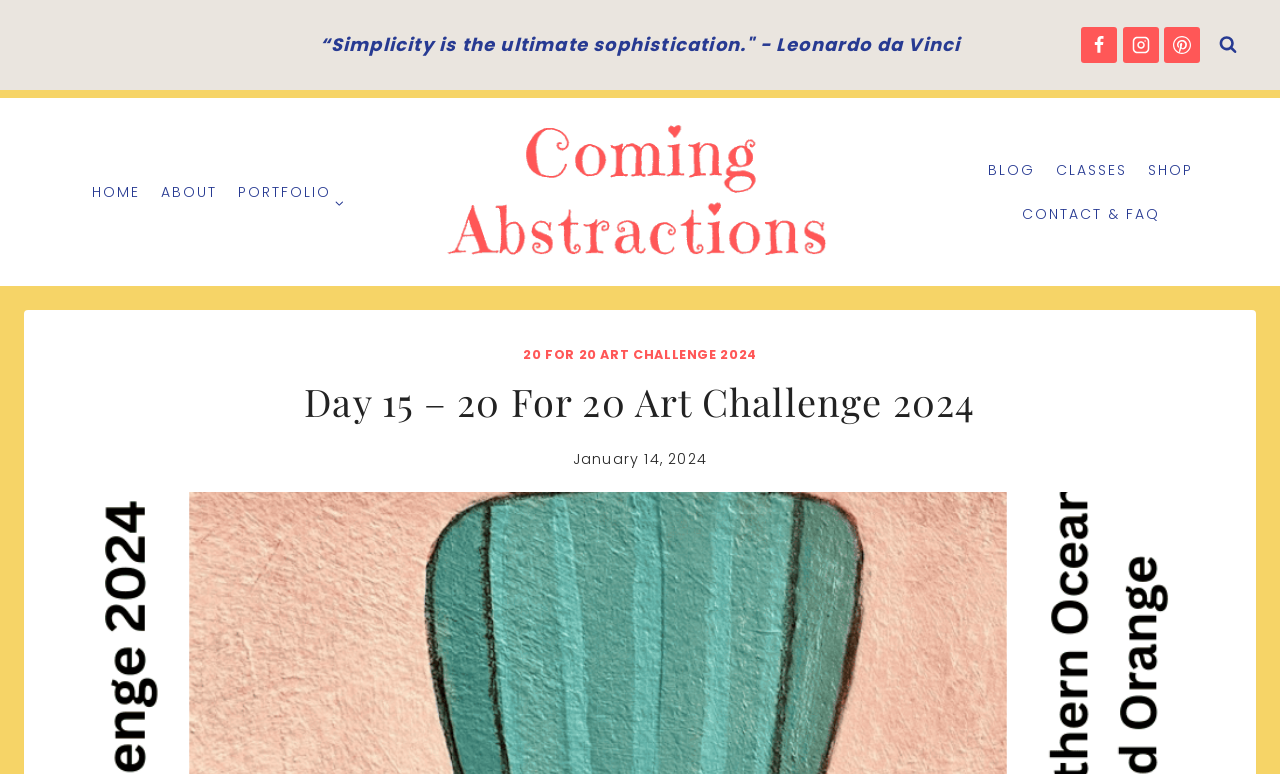Identify the bounding box coordinates of the area you need to click to perform the following instruction: "Search for something".

[0.945, 0.035, 0.973, 0.081]